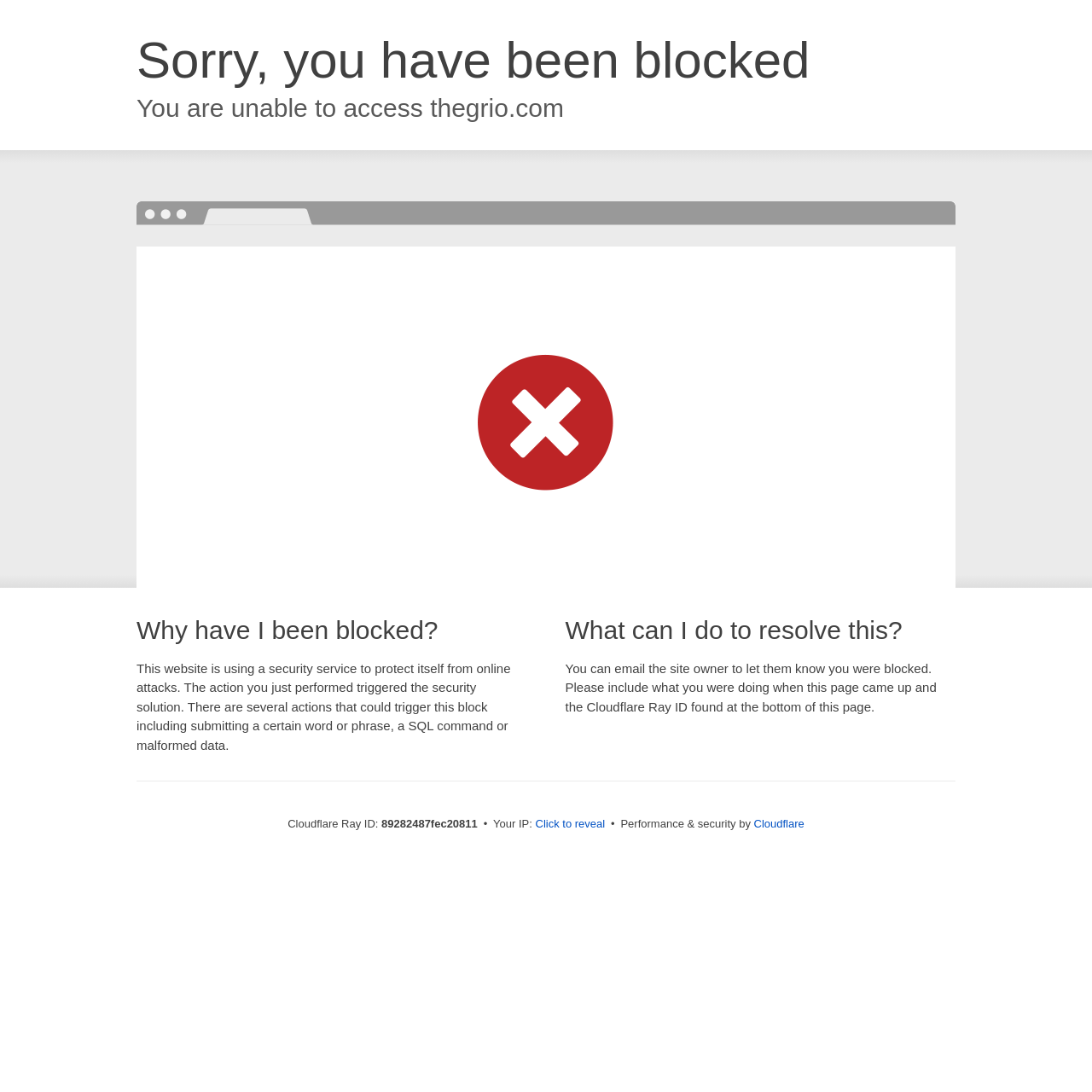What is the relationship between the website and Cloudflare?
Based on the visual details in the image, please answer the question thoroughly.

The webpage indicates that the website is using Cloudflare for security and performance, as evidenced by the presence of Cloudflare's logo and text at the bottom of the page.